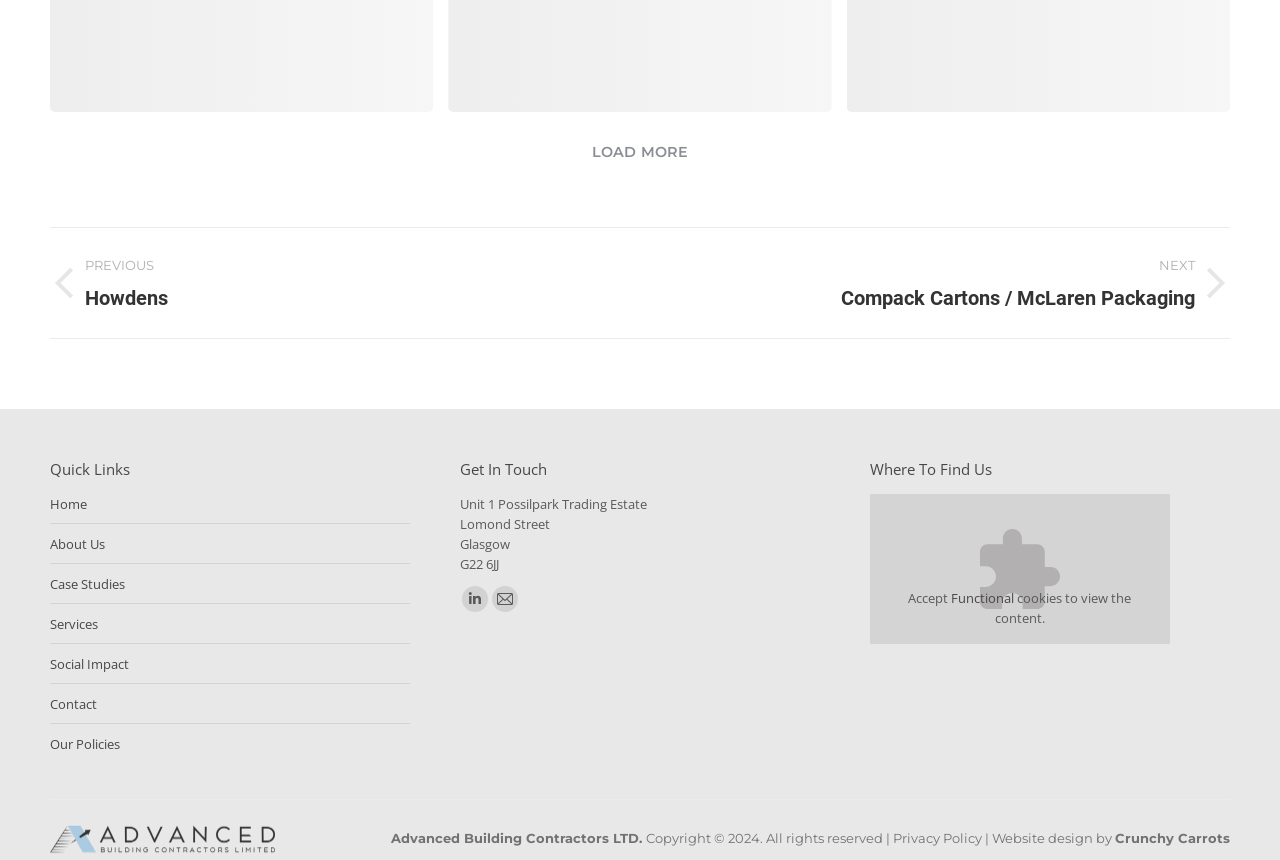Can you find the bounding box coordinates of the area I should click to execute the following instruction: "Click on the 'LOAD MORE' button"?

[0.451, 0.153, 0.549, 0.2]